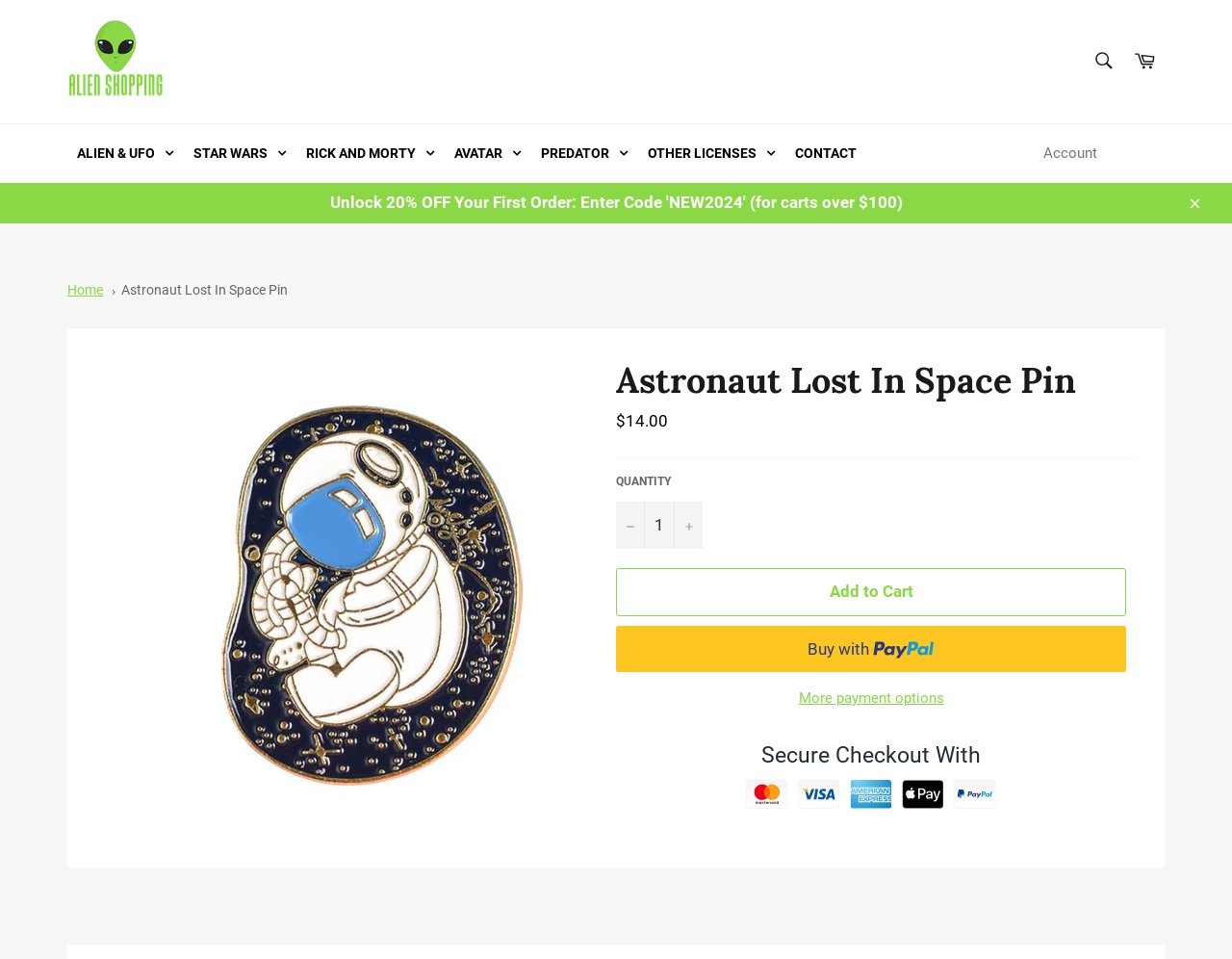What is the price of the Astronaut Lost In Space Pin?
Make sure to answer the question with a detailed and comprehensive explanation.

The price of the Astronaut Lost In Space Pin can be found in the product details section, where it is listed as 'Regular price' followed by the amount '$14.00'.